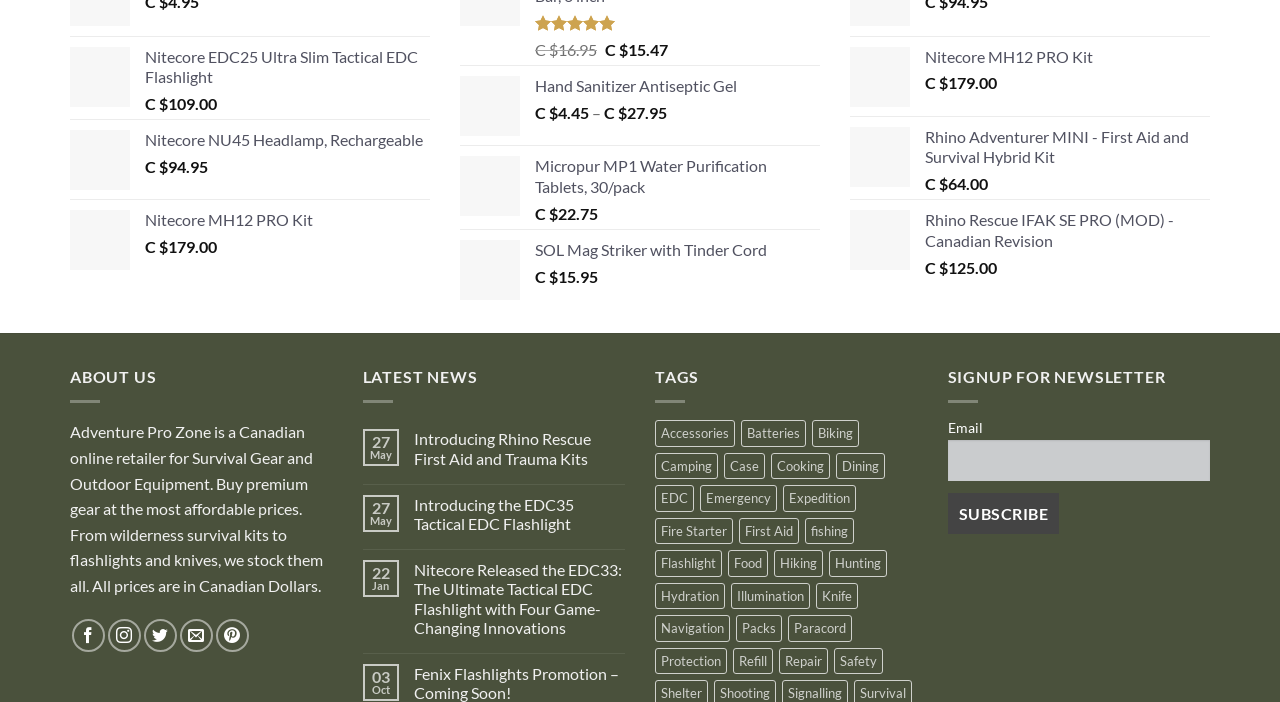Please provide a one-word or short phrase answer to the question:
What is the price of Nitecore EDC25 Ultra Slim Tactical EDC Flashlight?

C $109.00